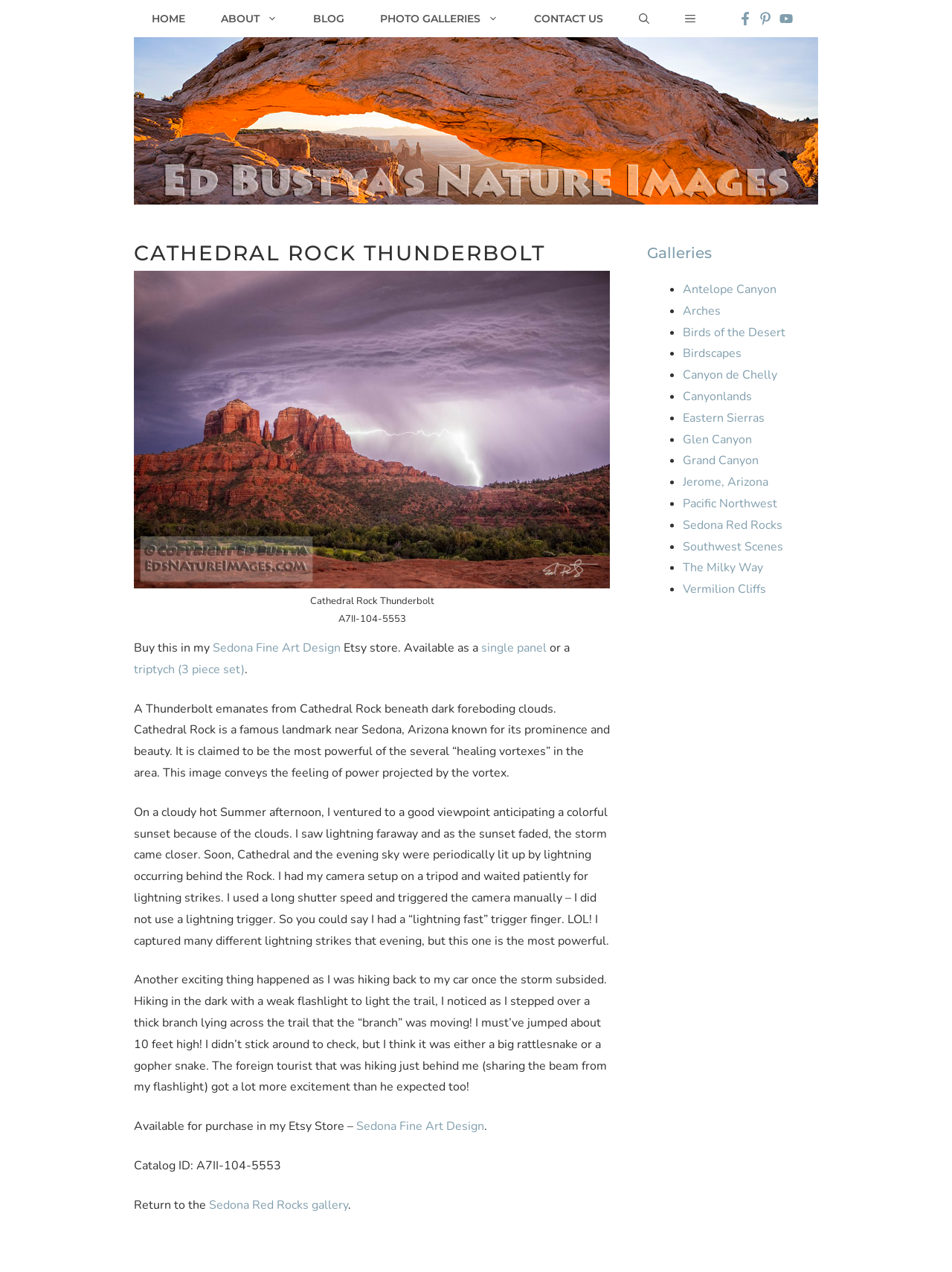Please locate and generate the primary heading on this webpage.

CATHEDRAL ROCK THUNDERBOLT